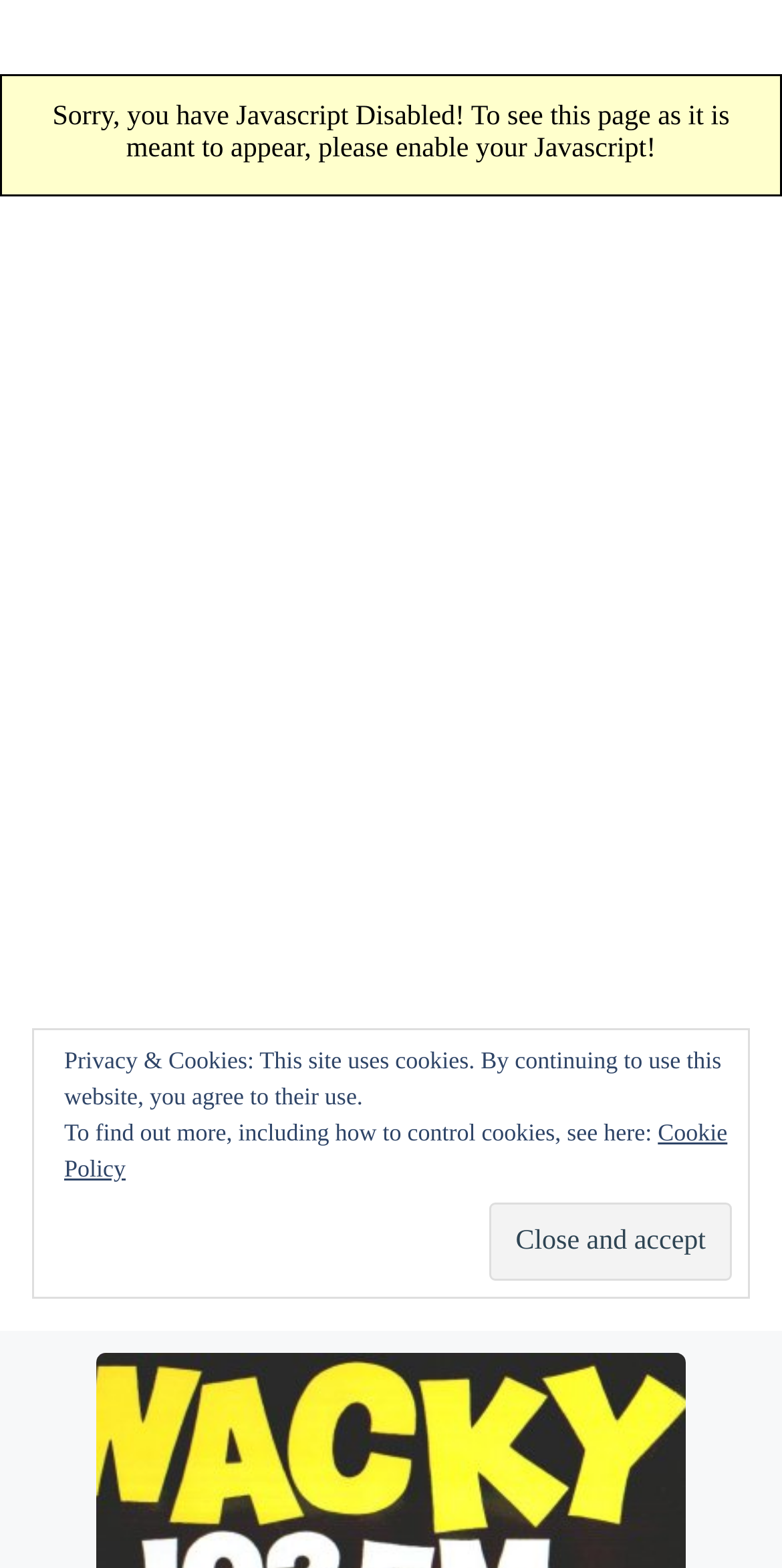Show the bounding box coordinates for the HTML element described as: "parent_node: Radio's Greatest Hits!".

[0.123, 0.0, 0.877, 0.347]